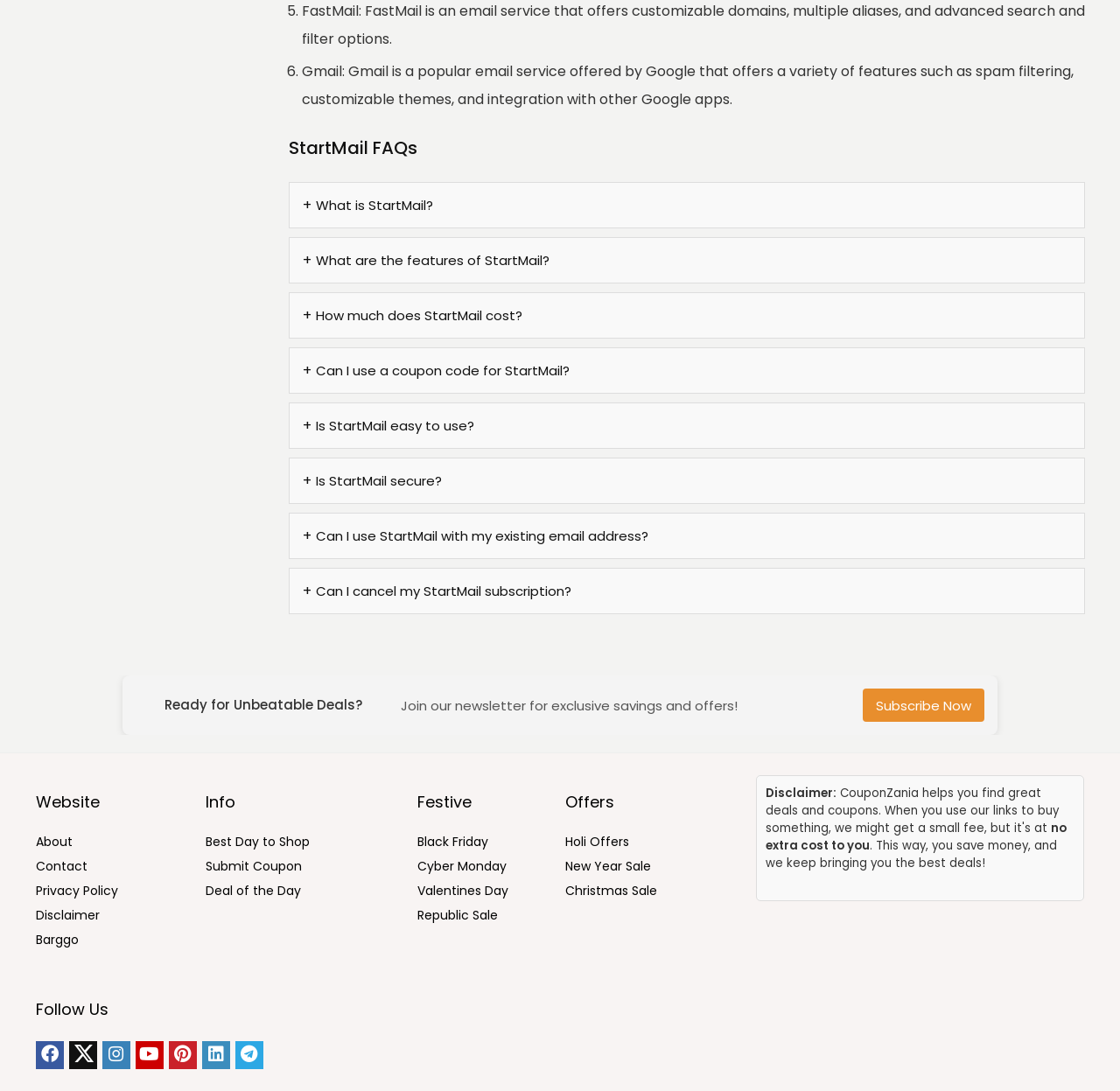Can you pinpoint the bounding box coordinates for the clickable element required for this instruction: "Follow on Facebook"? The coordinates should be four float numbers between 0 and 1, i.e., [left, top, right, bottom].

[0.032, 0.954, 0.057, 0.98]